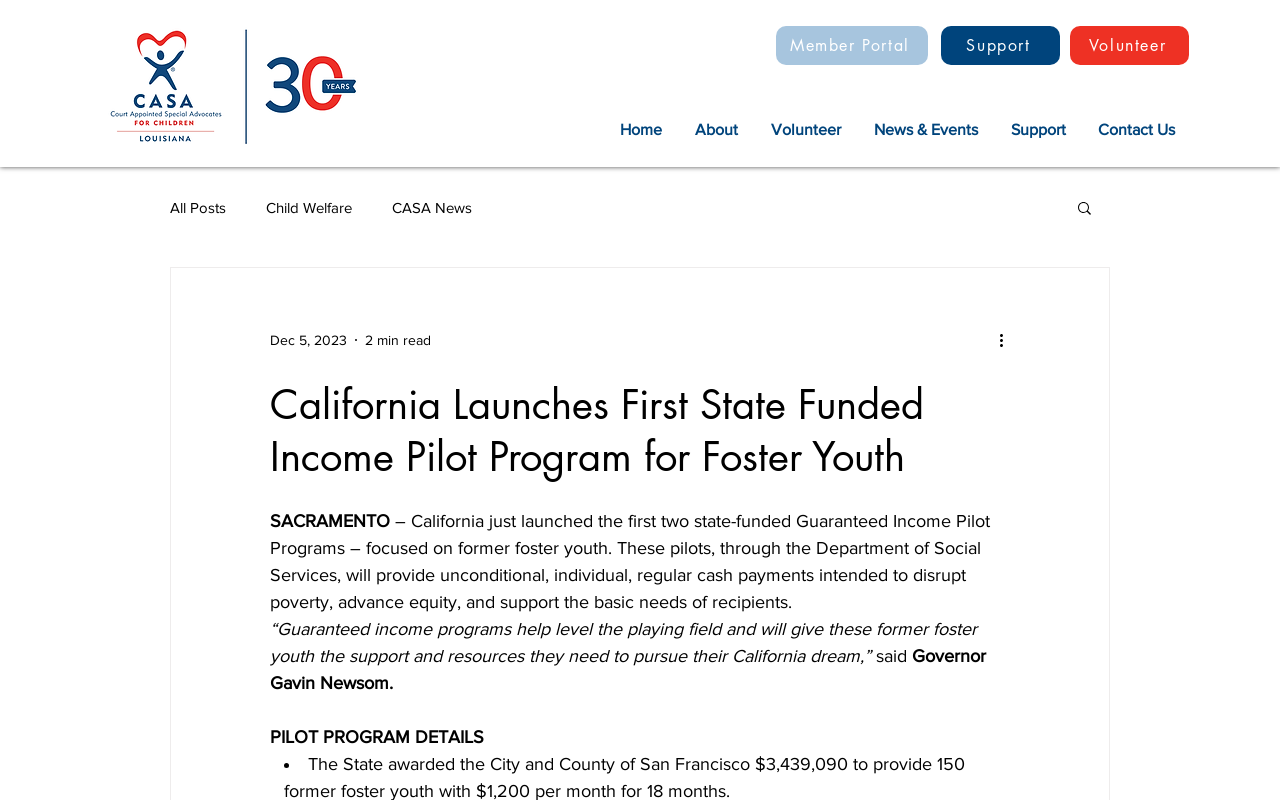What is the purpose of the Guaranteed Income Pilot Programs?
Analyze the image and deliver a detailed answer to the question.

I found the purpose of the Guaranteed Income Pilot Programs by looking at the StaticText elements. The text states that the programs 'will provide unconditional, individual, regular cash payments intended to disrupt poverty, advance equity, and support the basic needs of recipients'.